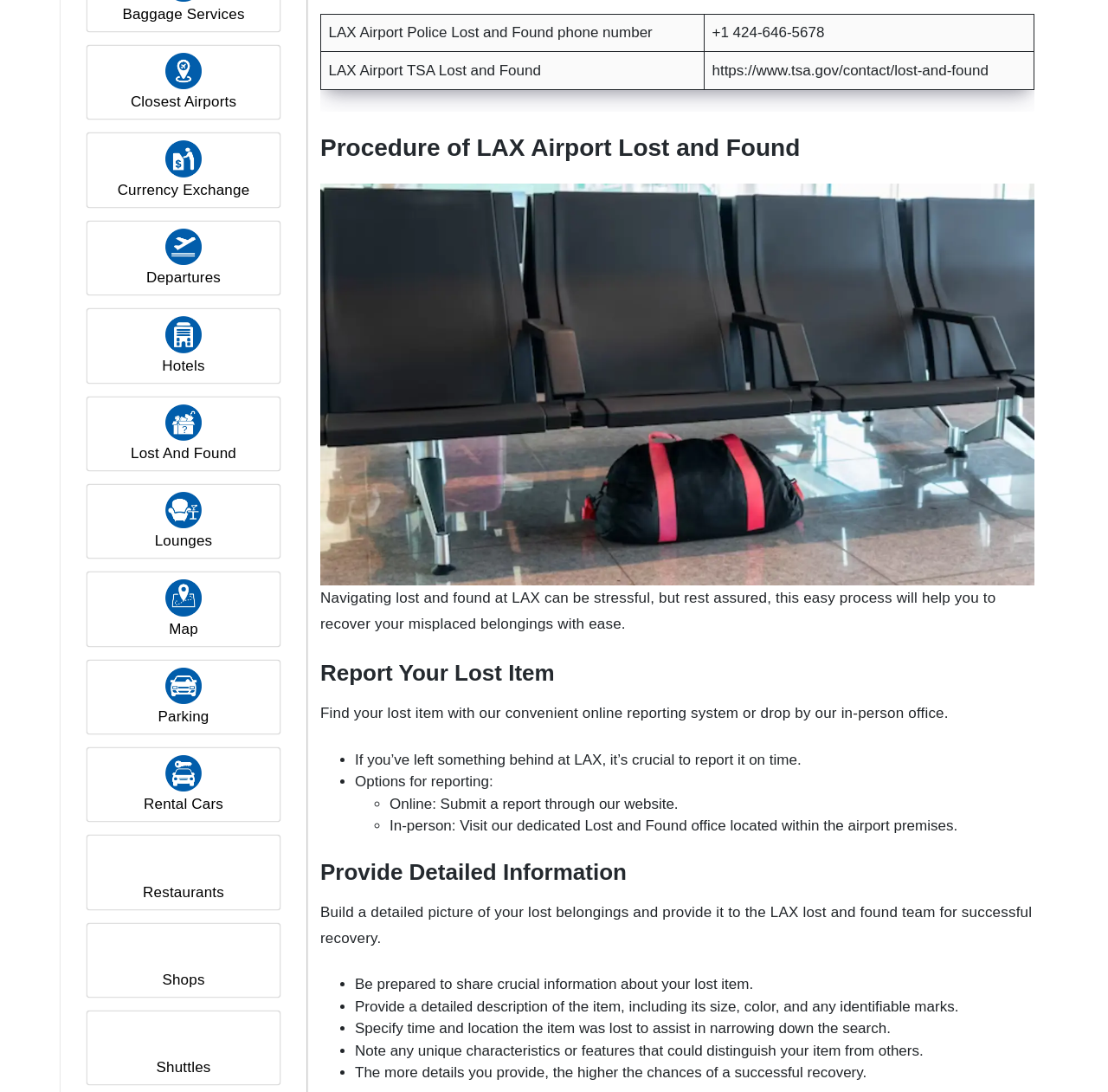Identify the bounding box for the UI element described as: "Map". Ensure the coordinates are four float numbers between 0 and 1, formatted as [left, top, right, bottom].

[0.152, 0.568, 0.179, 0.583]